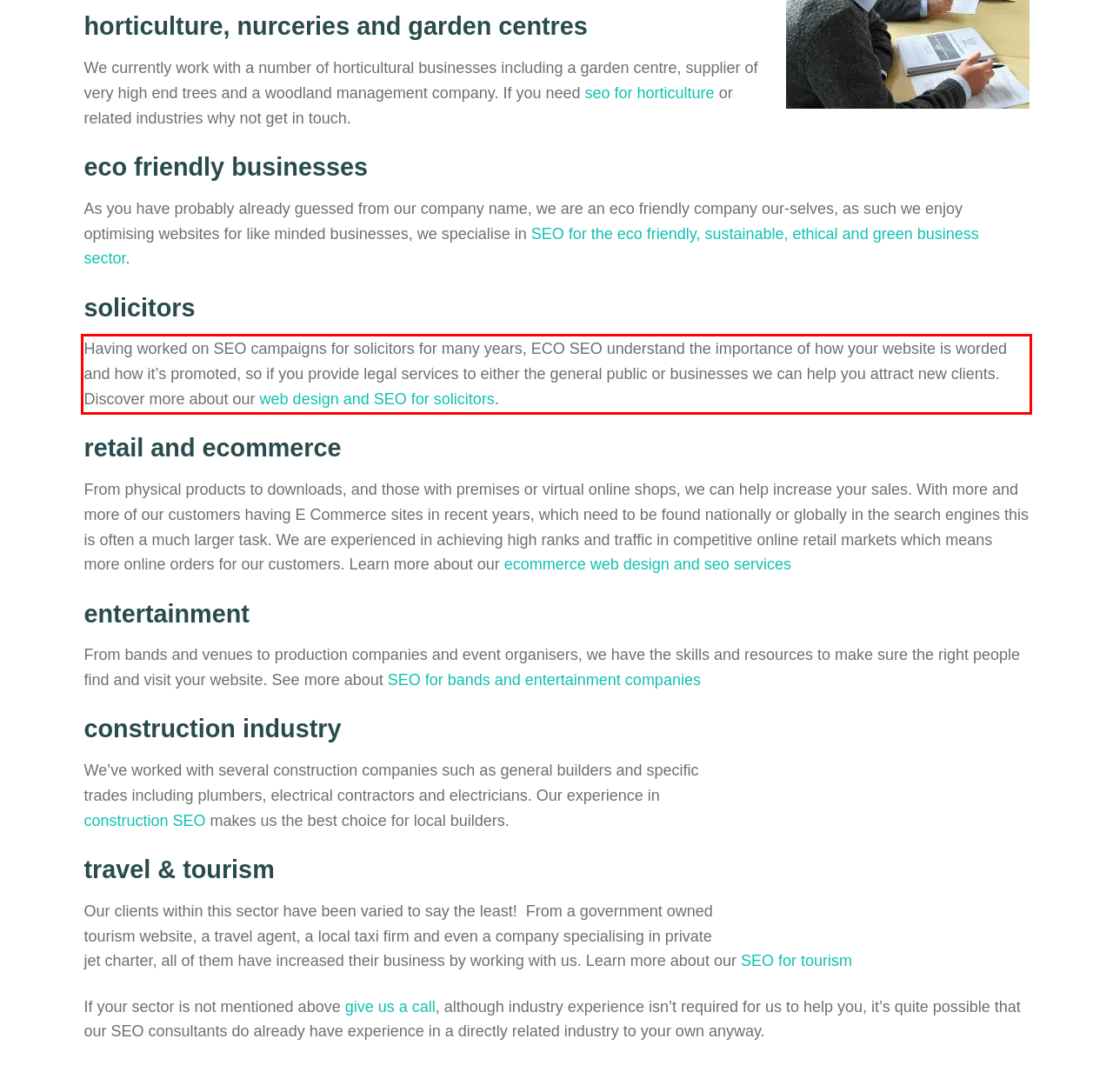Please identify the text within the red rectangular bounding box in the provided webpage screenshot.

Having worked on SEO campaigns for solicitors for many years, ECO SEO understand the importance of how your website is worded and how it’s promoted, so if you provide legal services to either the general public or businesses we can help you attract new clients. Discover more about our web design and SEO for solicitors.